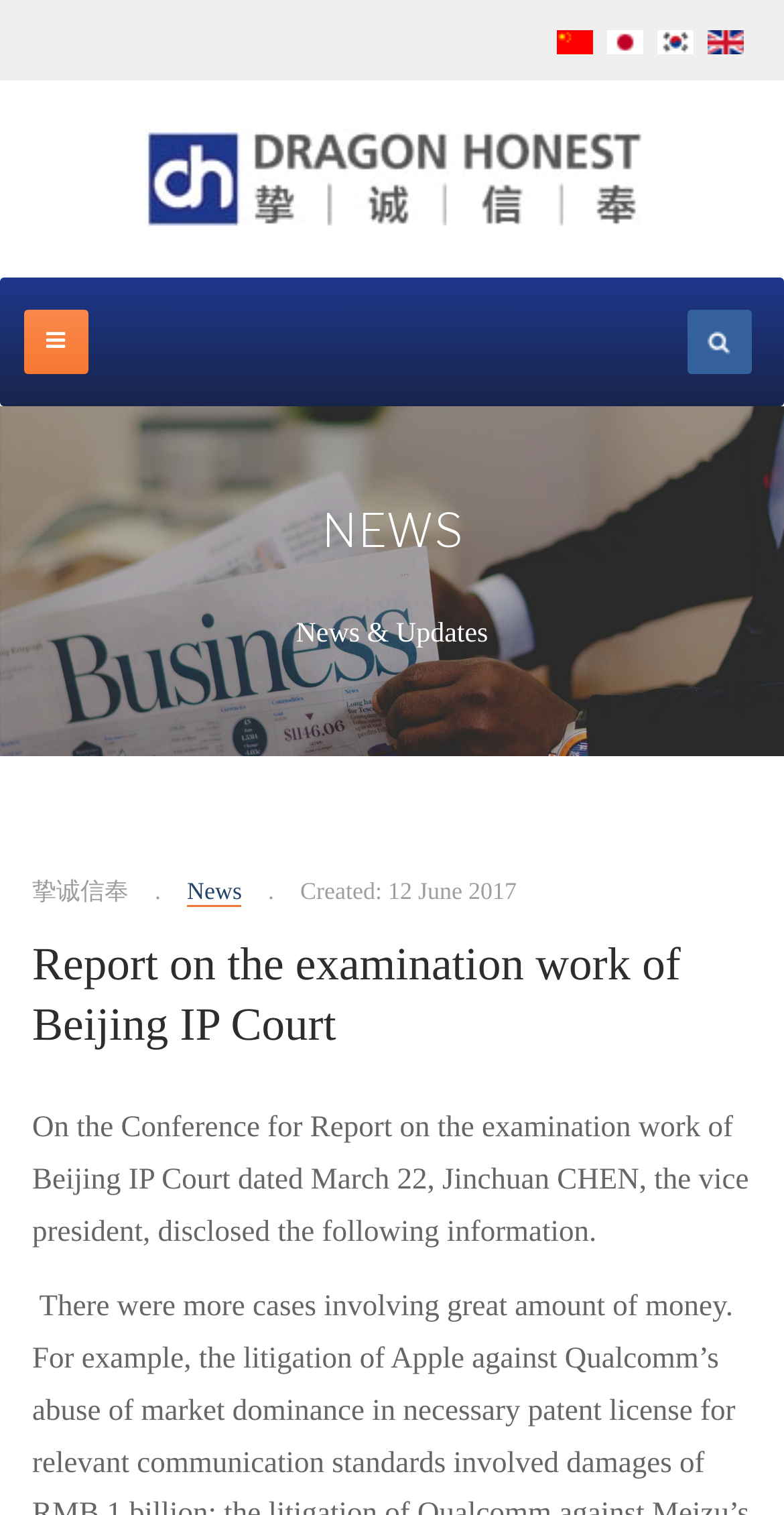Identify the bounding box coordinates of the area that should be clicked in order to complete the given instruction: "Search for something". The bounding box coordinates should be four float numbers between 0 and 1, i.e., [left, top, right, bottom].

None